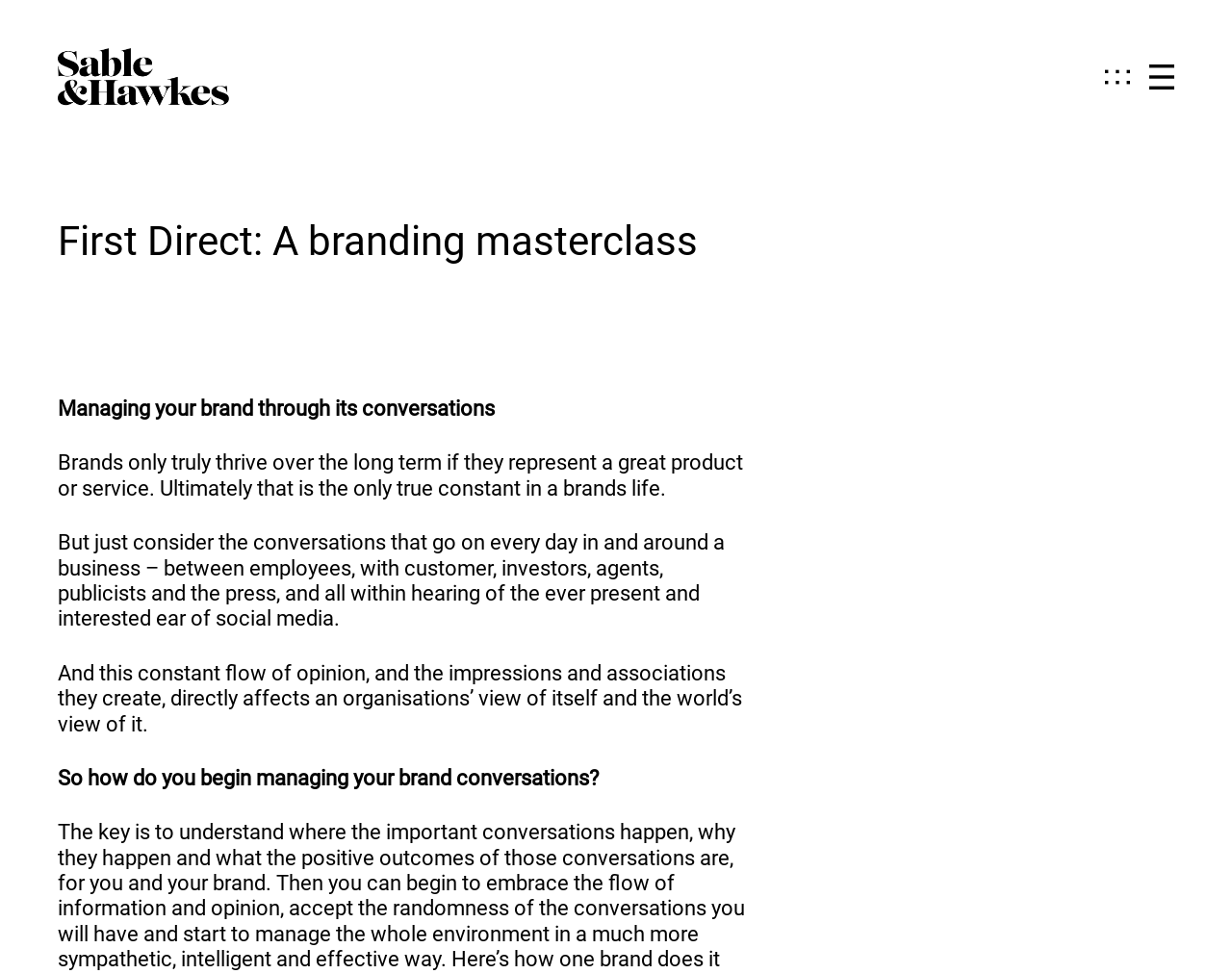Please reply with a single word or brief phrase to the question: 
What affects an organisation's view of itself and the world's view of it?

Conversations